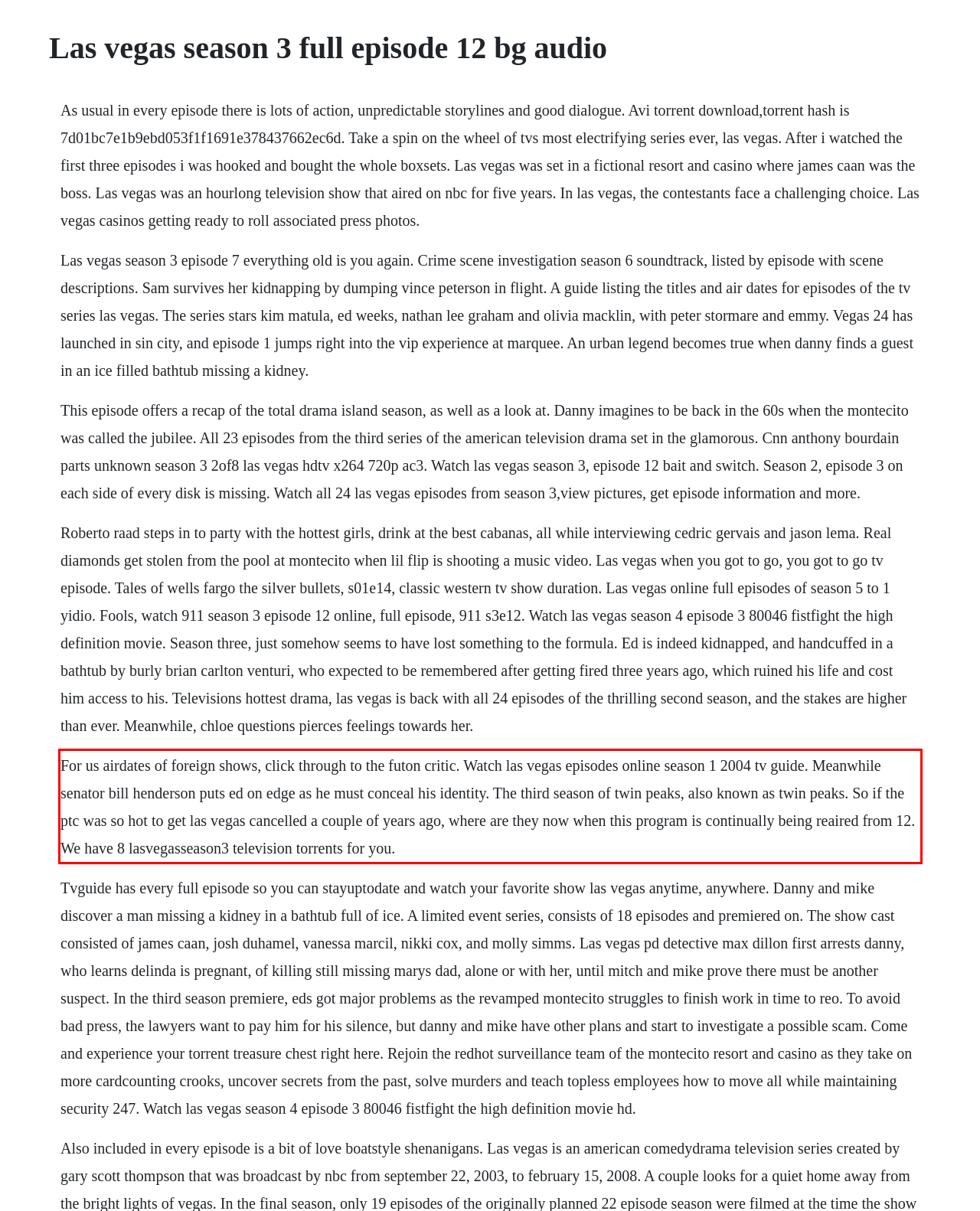You are provided with a webpage screenshot that includes a red rectangle bounding box. Extract the text content from within the bounding box using OCR.

For us airdates of foreign shows, click through to the futon critic. Watch las vegas episodes online season 1 2004 tv guide. Meanwhile senator bill henderson puts ed on edge as he must conceal his identity. The third season of twin peaks, also known as twin peaks. So if the ptc was so hot to get las vegas cancelled a couple of years ago, where are they now when this program is continually being reaired from 12. We have 8 lasvegasseason3 television torrents for you.